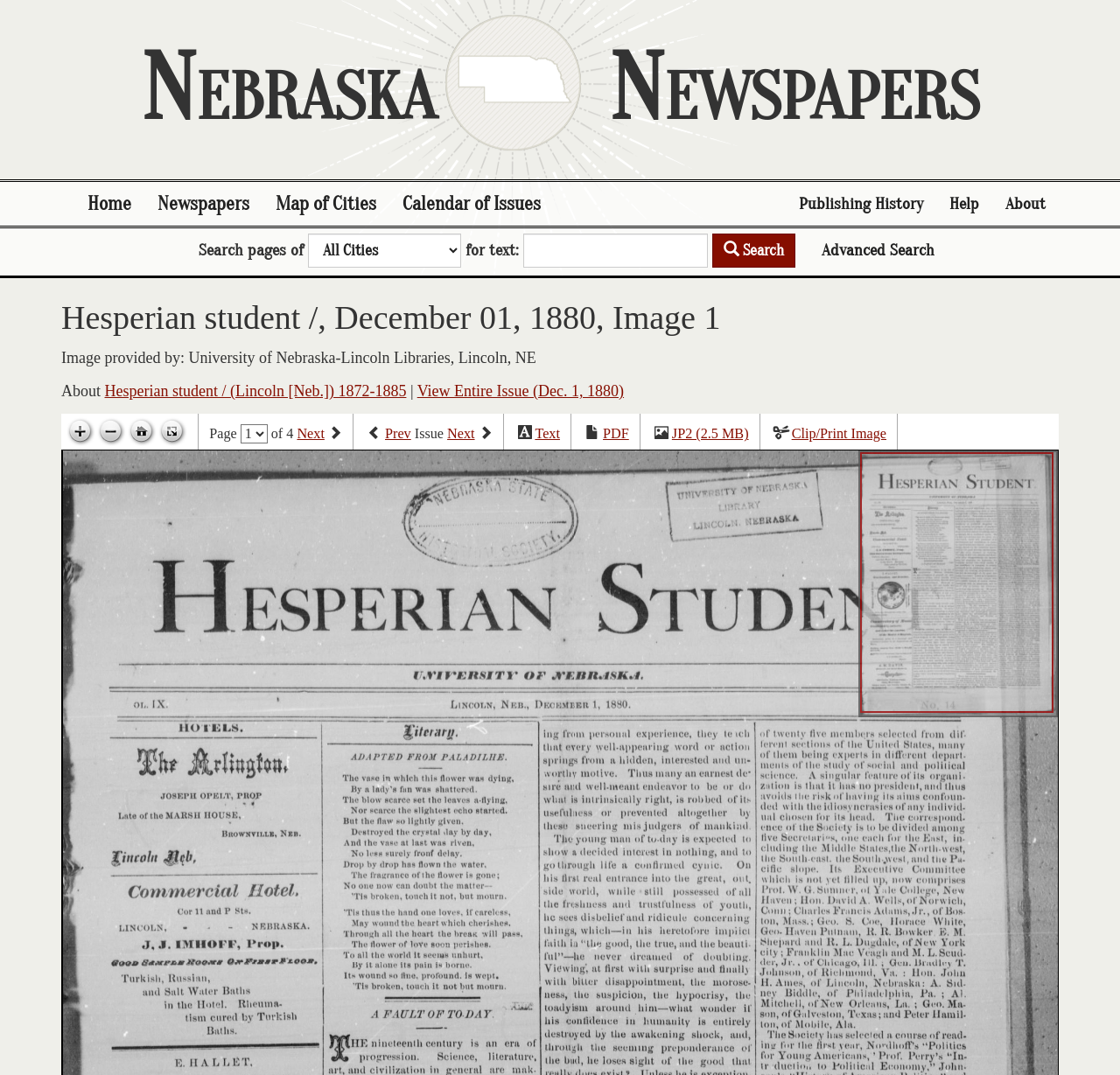Determine the bounding box coordinates for the HTML element described here: "Search".

[0.636, 0.217, 0.71, 0.249]